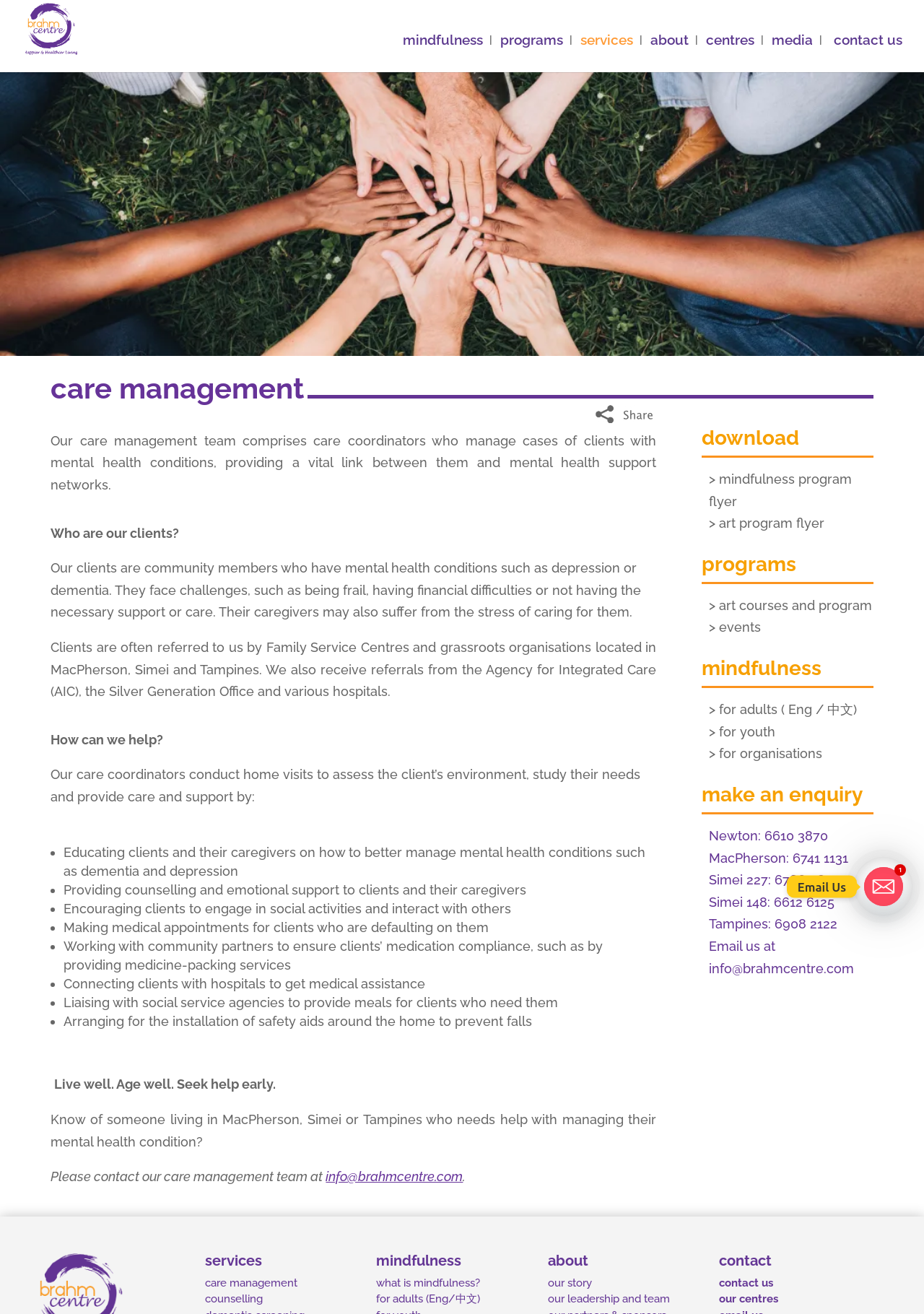Based on the element description Simei 148: 6612 6125, identify the bounding box of the UI element in the given webpage screenshot. The coordinates should be in the format (top-left x, top-left y, bottom-right x, bottom-right y) and must be between 0 and 1.

[0.767, 0.681, 0.903, 0.692]